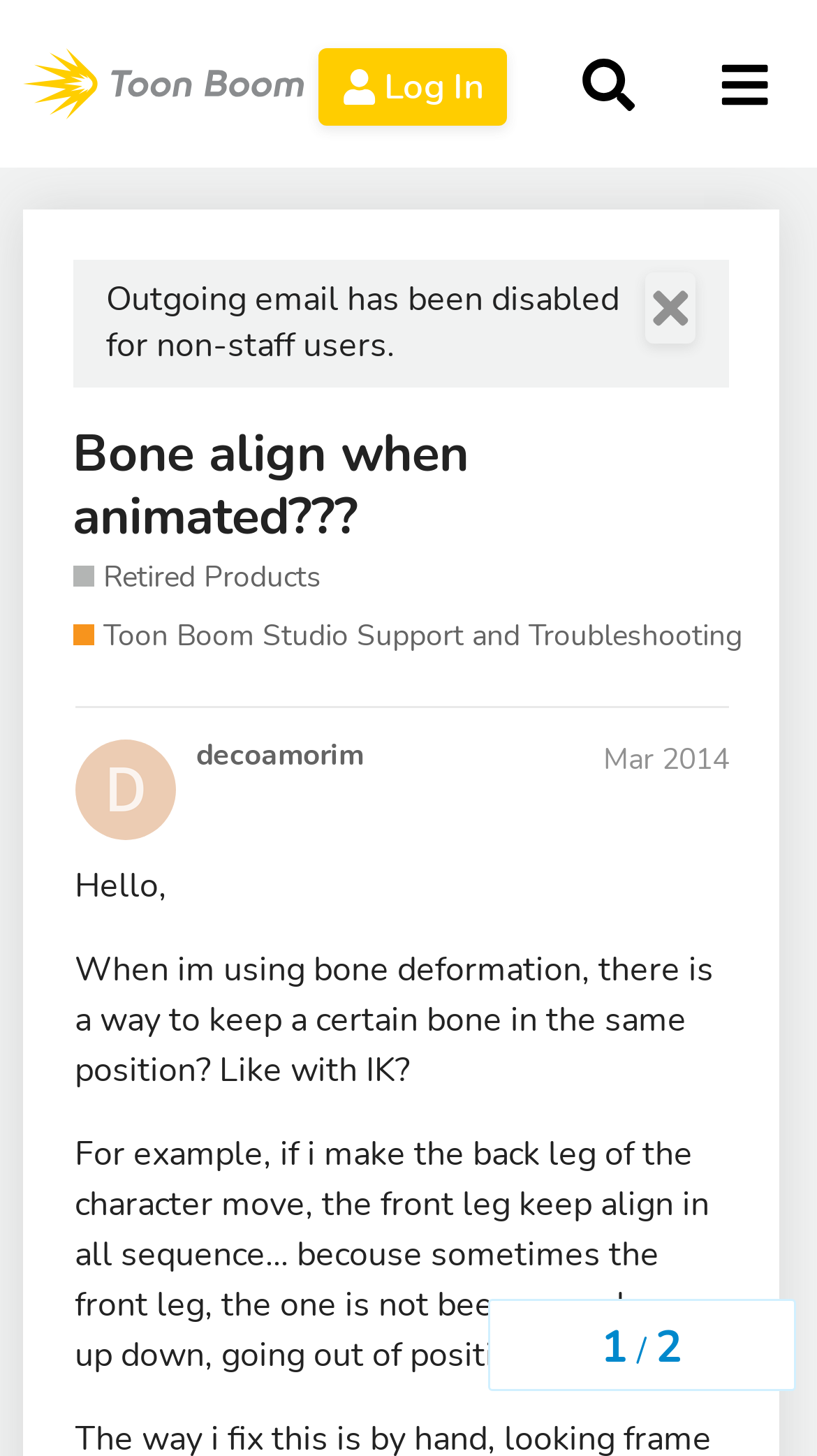Find the bounding box coordinates of the clickable area required to complete the following action: "Click on the user 'decoamorim'".

[0.24, 0.508, 0.445, 0.532]